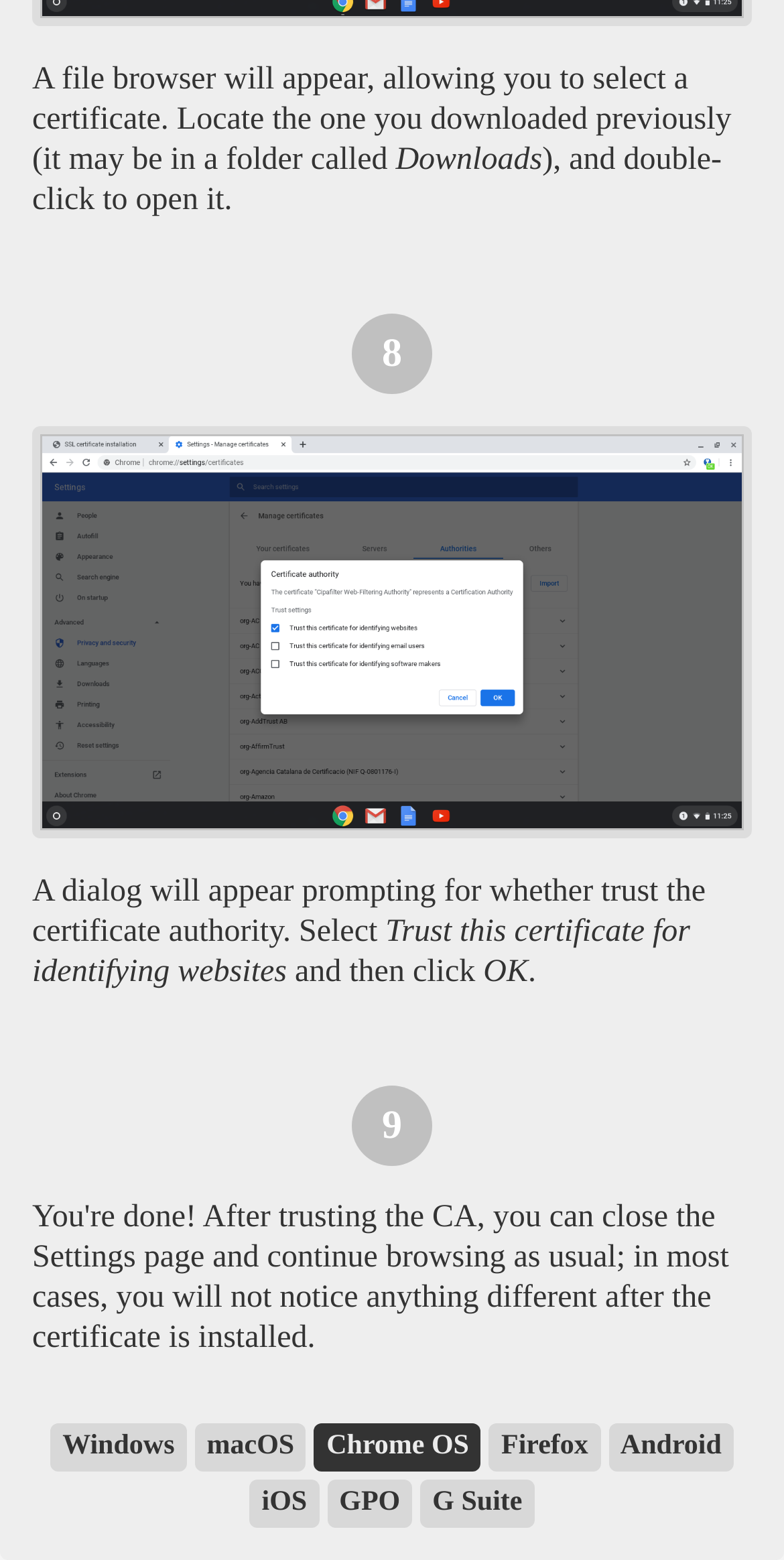Bounding box coordinates are to be given in the format (top-left x, top-left y, bottom-right x, bottom-right y). All values must be floating point numbers between 0 and 1. Provide the bounding box coordinate for the UI element described as: G Suite

[0.536, 0.949, 0.682, 0.98]